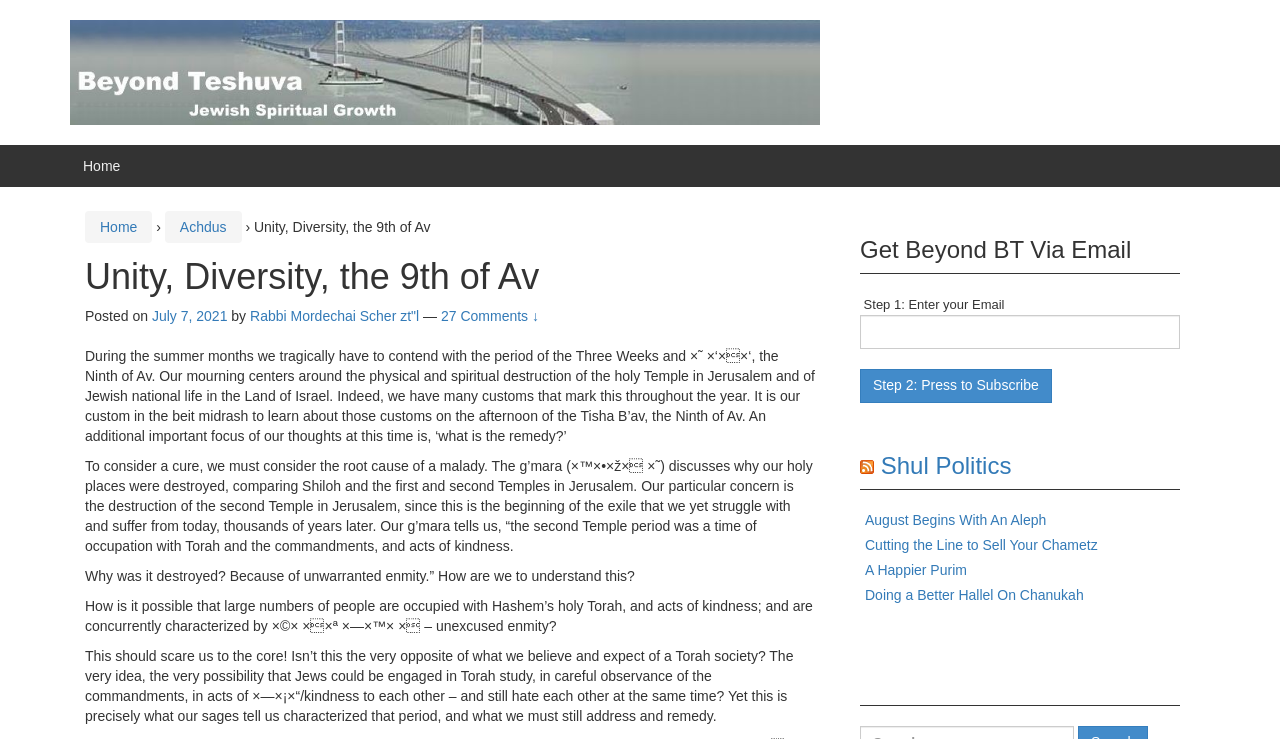How many links are there in the 'RSS Shul Politics' section?
Using the image as a reference, answer the question in detail.

The 'RSS Shul Politics' section contains two links, one labeled 'RSS' and the other labeled 'Shul Politics'.